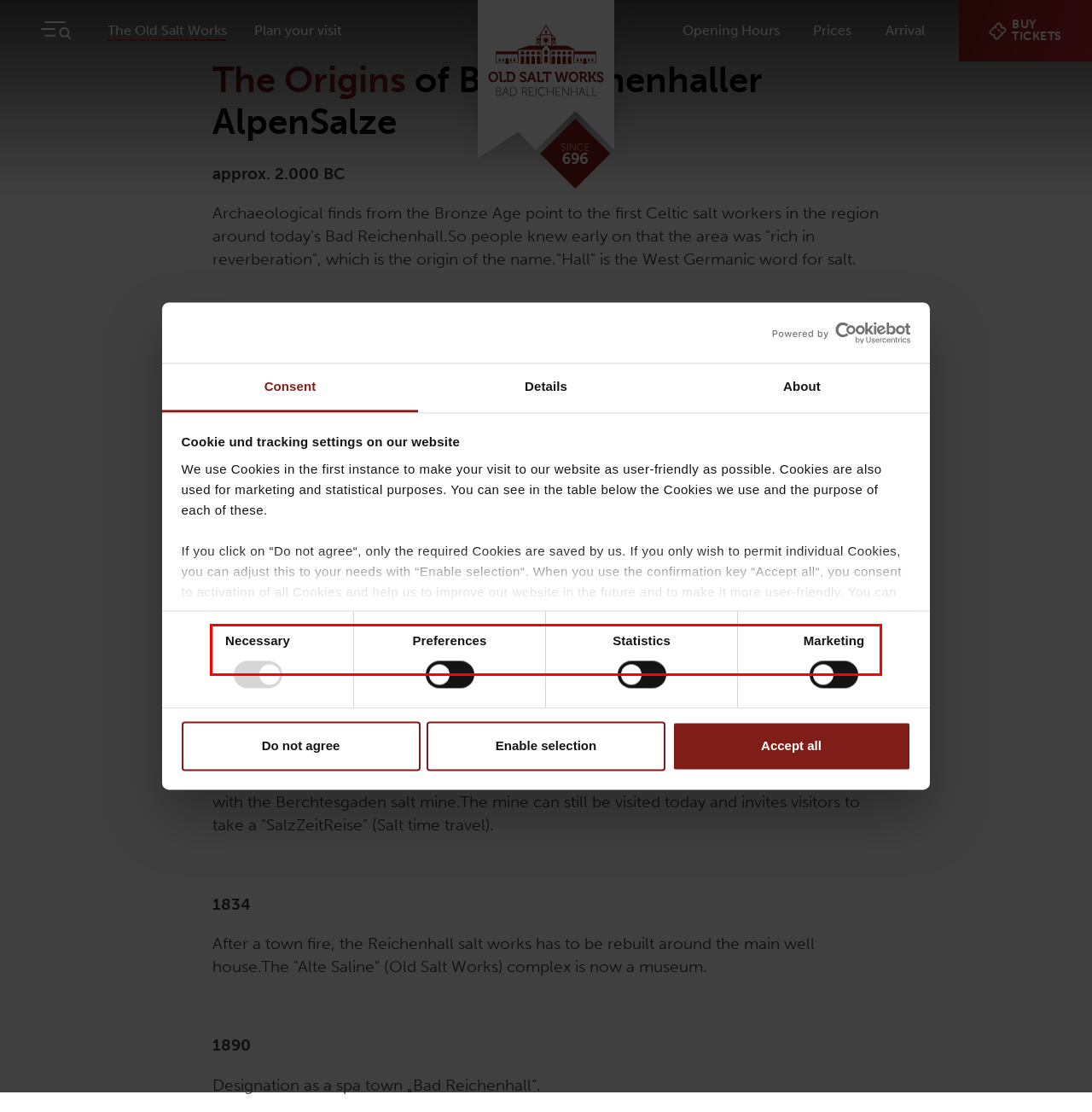Identify the text inside the red bounding box on the provided webpage screenshot by performing OCR.

The first wooden brine pipeline is built to transport the brine from Reichenhall to Traunstein, where there is plenty of firewood for boiling.